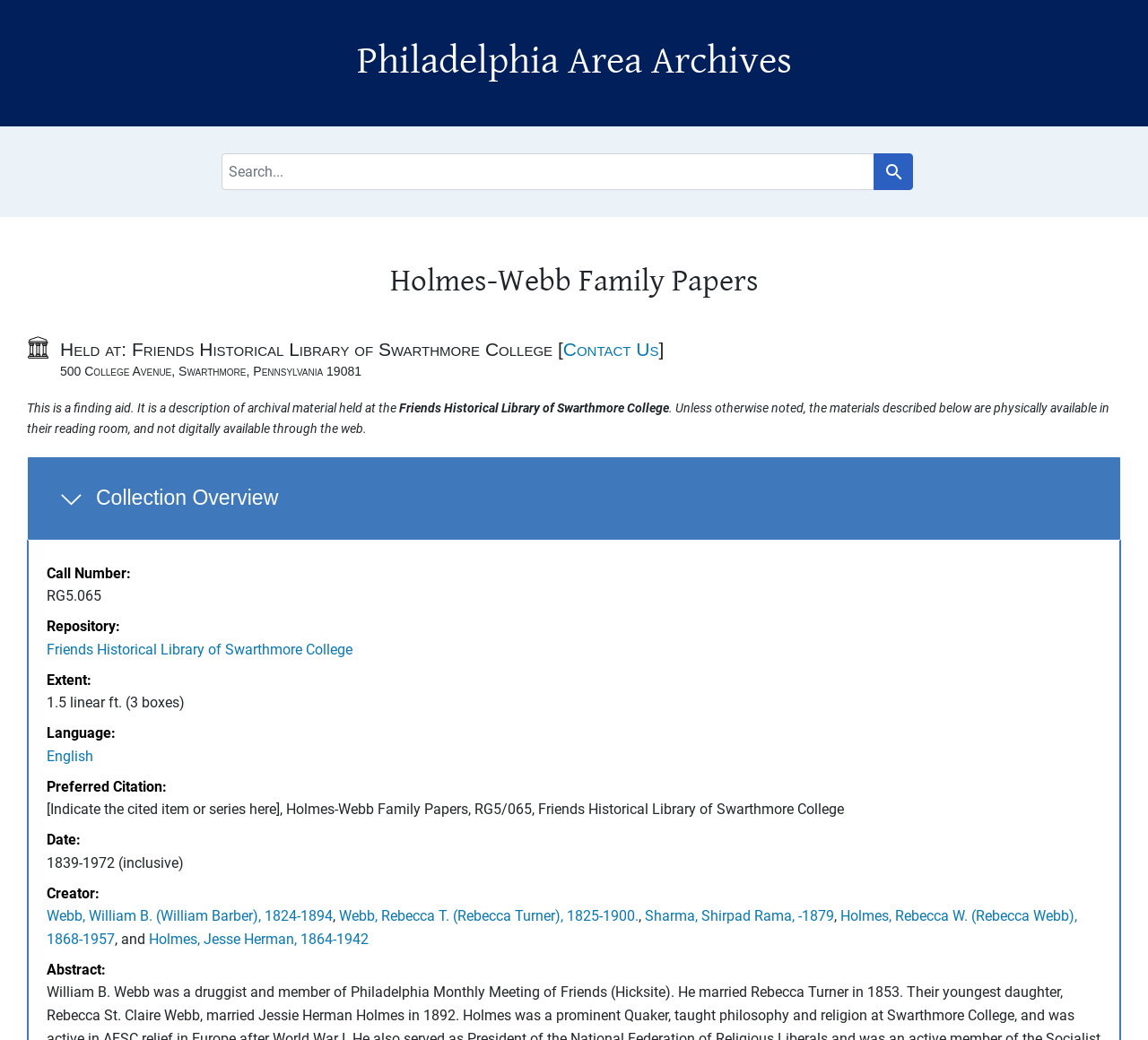Find the bounding box coordinates of the element you need to click on to perform this action: 'Contact Us'. The coordinates should be represented by four float values between 0 and 1, in the format [left, top, right, bottom].

[0.49, 0.326, 0.574, 0.346]